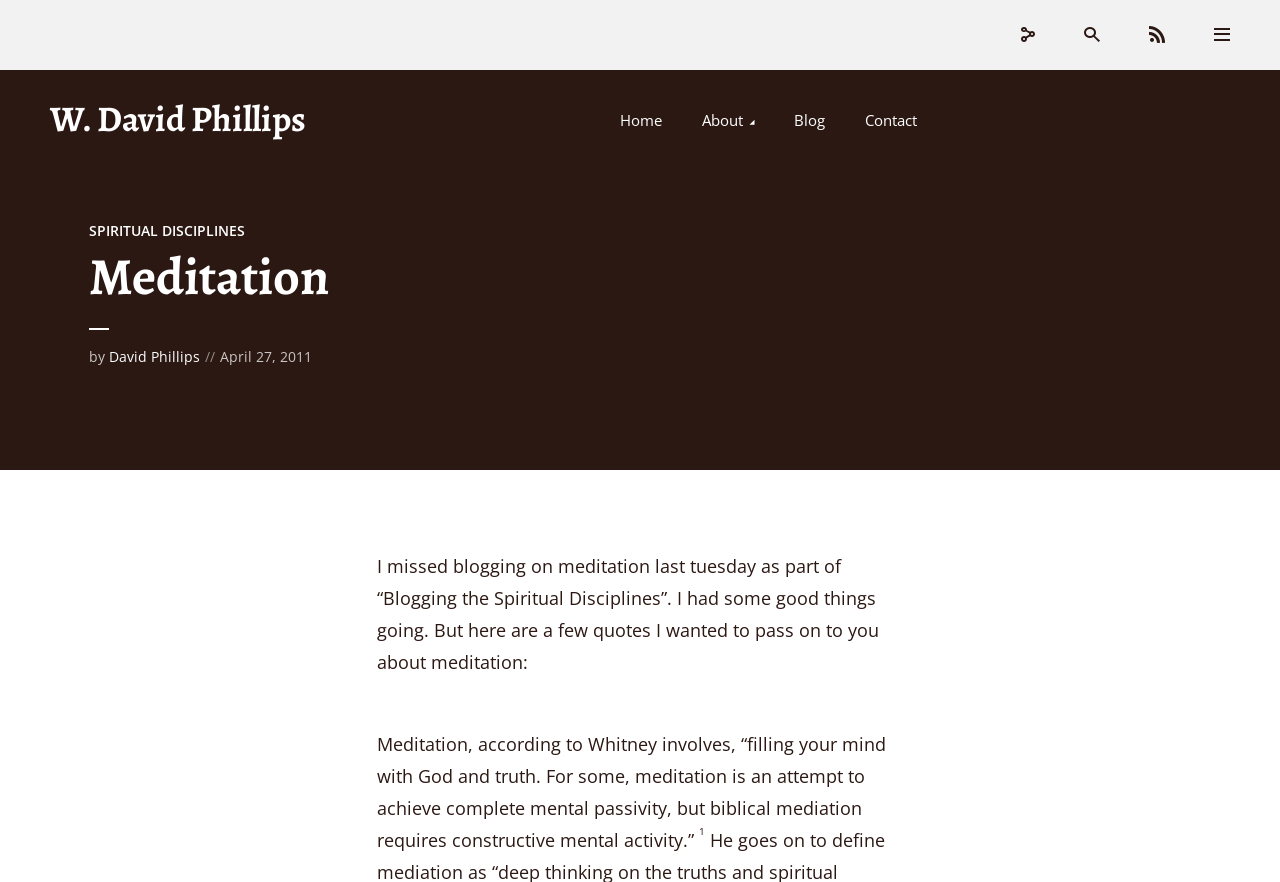Please provide a brief answer to the following inquiry using a single word or phrase:
What is the topic of the article?

Meditation